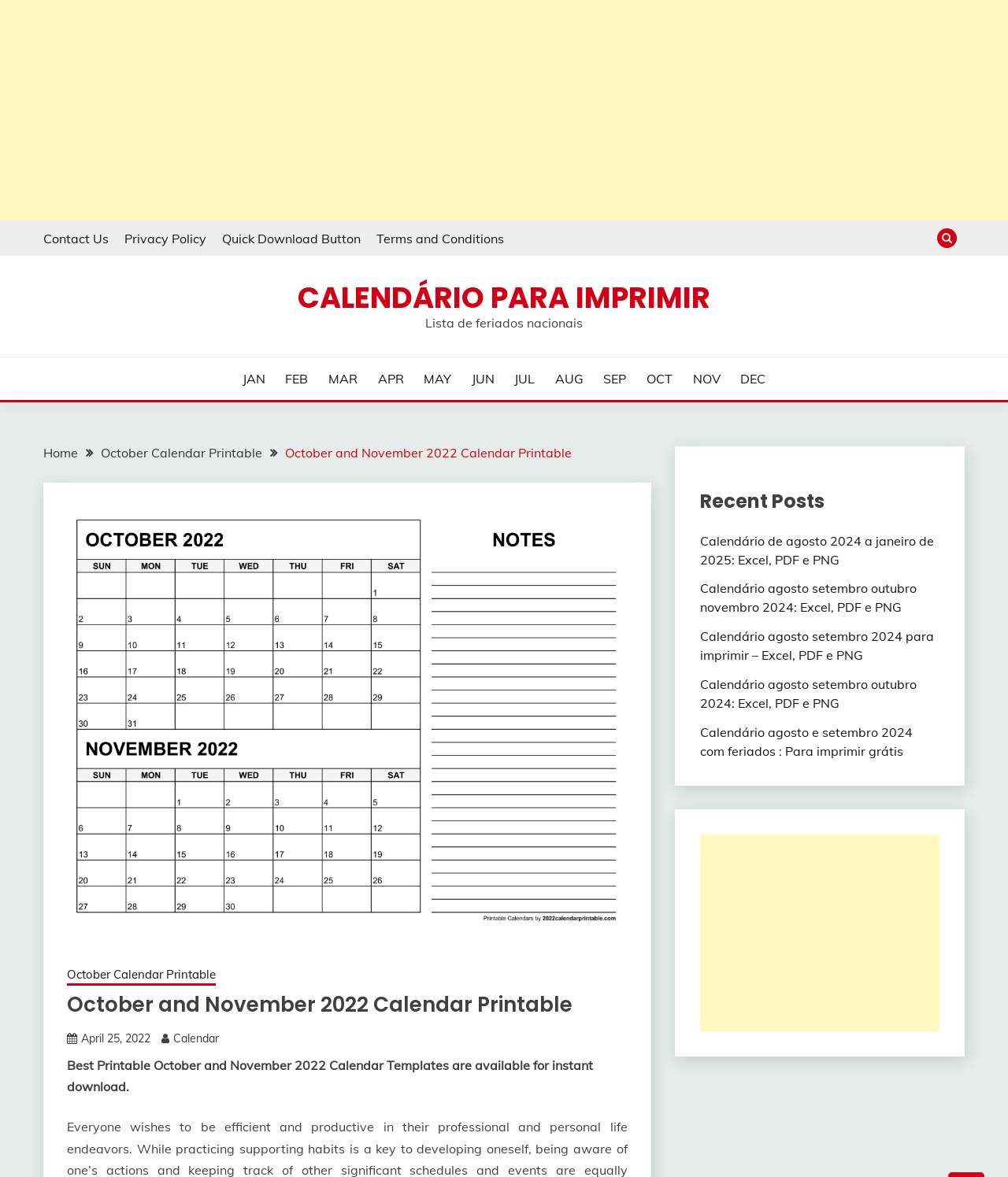Could you locate the bounding box coordinates for the section that should be clicked to accomplish this task: "Download the October and November 2022 Calendar Printable".

[0.22, 0.008, 0.358, 0.022]